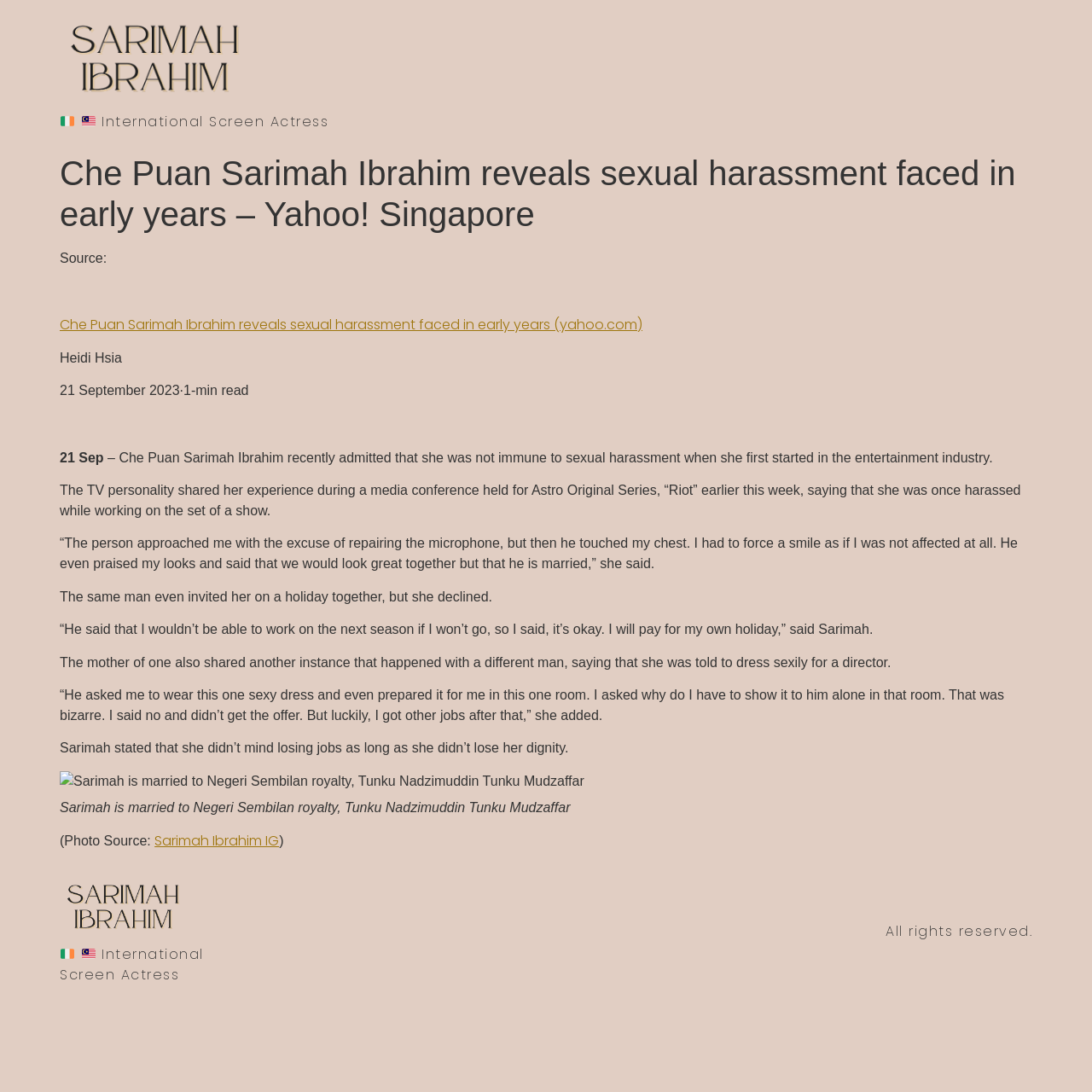Look at the image and answer the question in detail:
Who is Sarimah Ibrahim married to?

As mentioned on the webpage, Sarimah Ibrahim is married to Negeri Sembilan royalty, Tunku Nadzimuddin Tunku Mudzaffar.